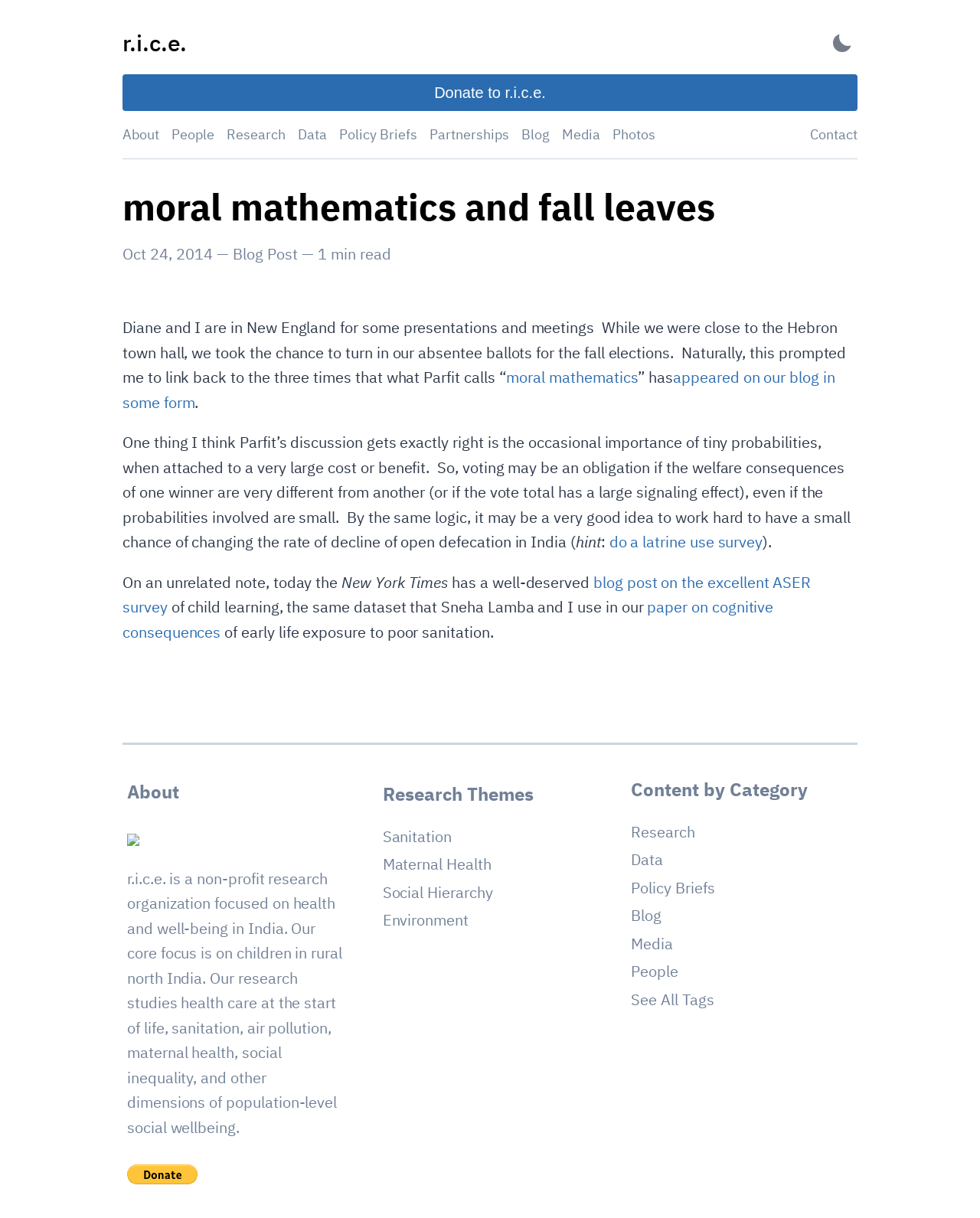What is the topic of the blog post?
Using the information presented in the image, please offer a detailed response to the question.

The topic of the blog post can be inferred from the text content, which discusses the importance of tiny probabilities in voting and their relation to moral mathematics. The post also mentions Parfit's discussion on the topic.